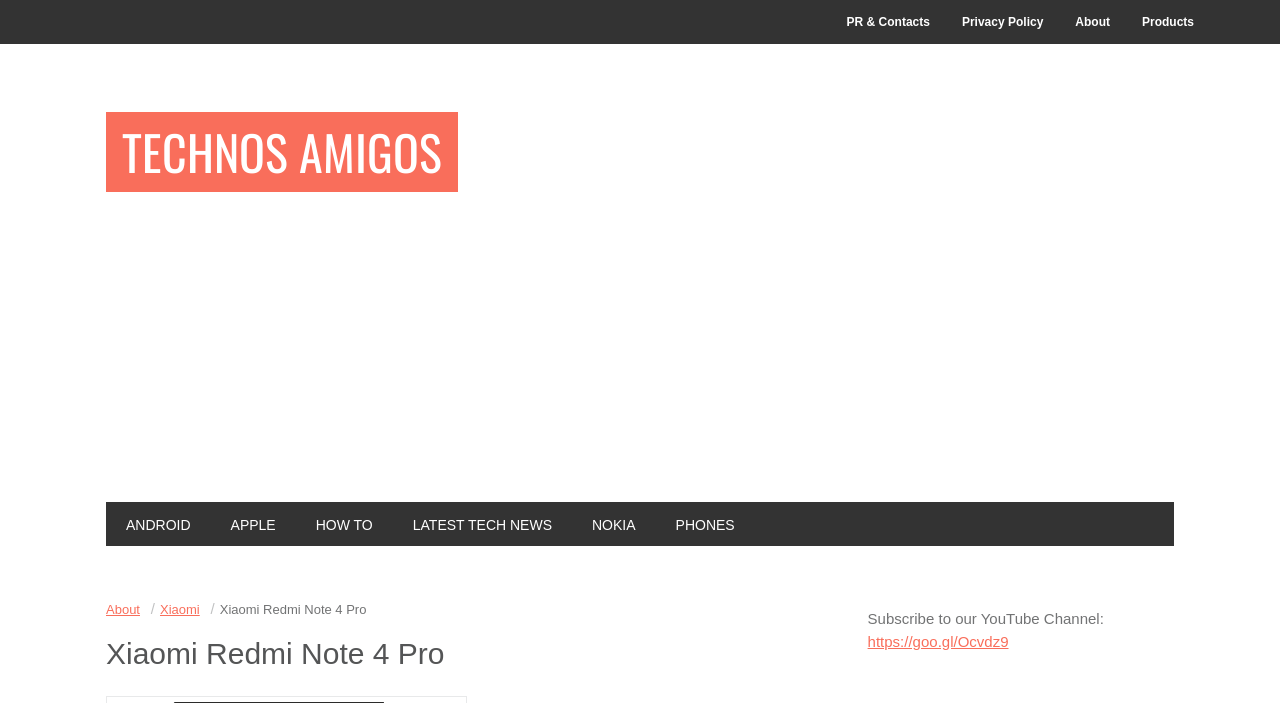Based on the element description "January", predict the bounding box coordinates of the UI element.

None